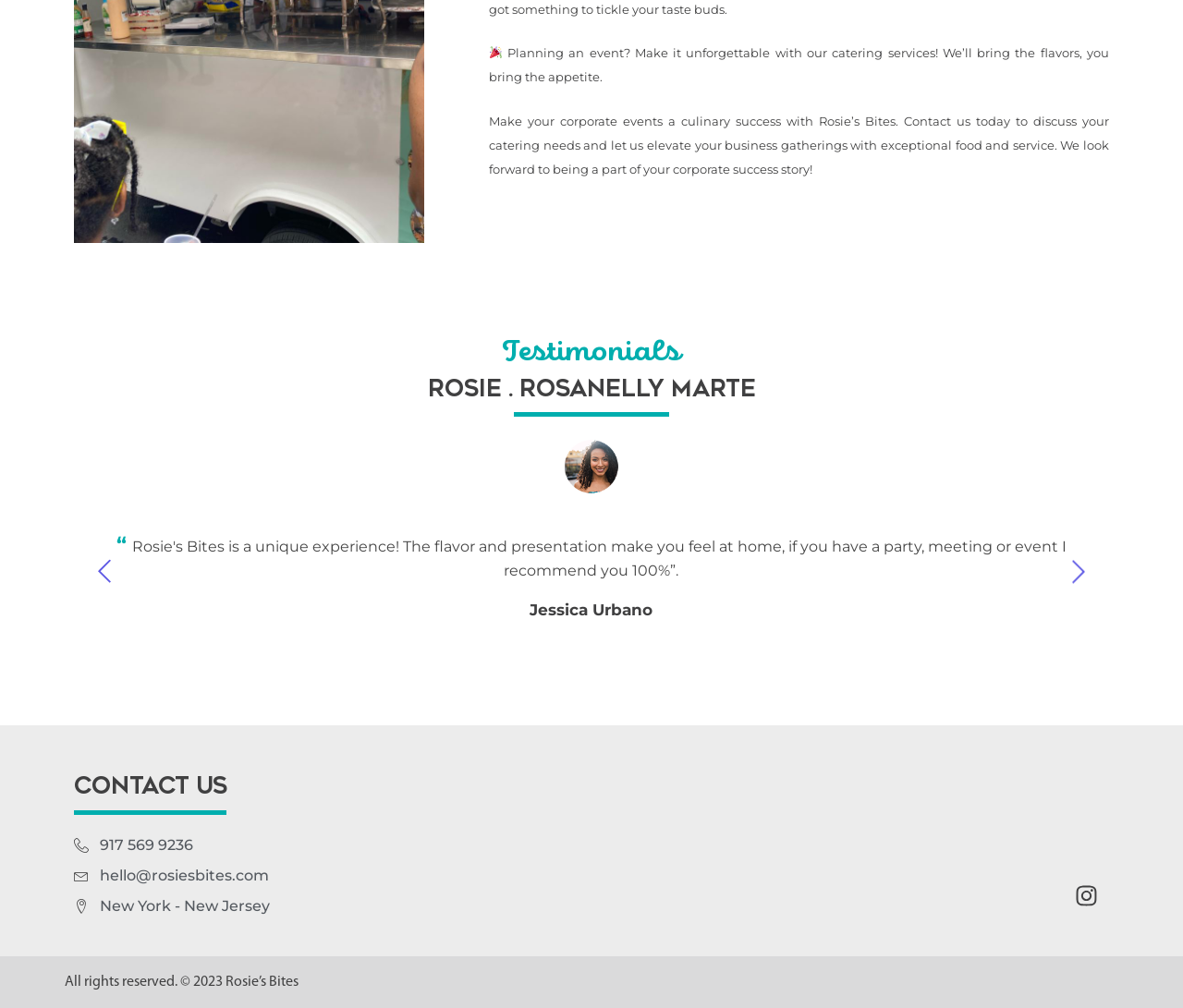What is the company name mentioned on the webpage?
Answer the question with detailed information derived from the image.

The company name 'Rosie’s Bites' is mentioned in the StaticText element with ID 248, which describes the company's catering services.